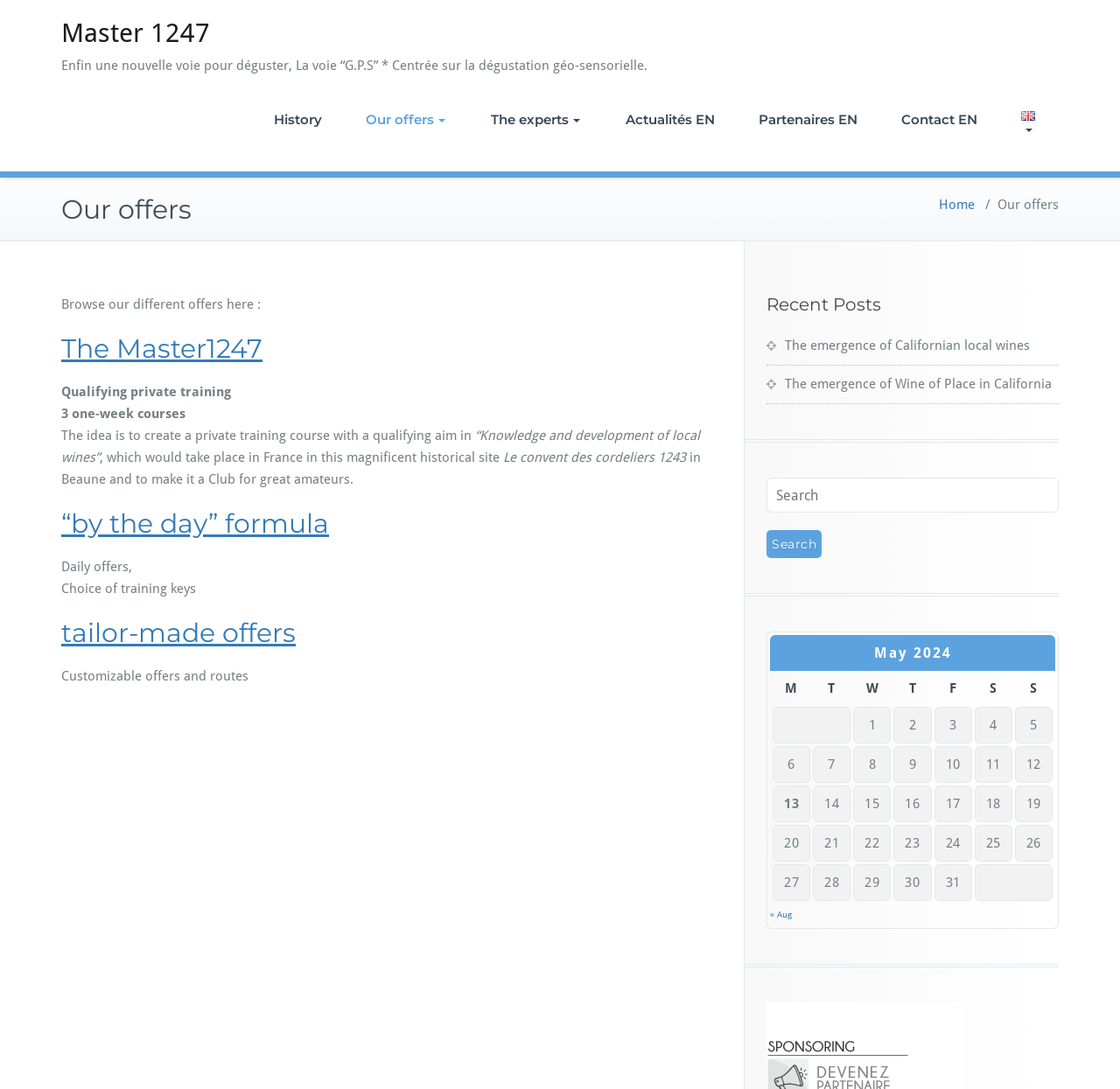Identify the bounding box coordinates for the UI element described as follows: "History". Ensure the coordinates are four float numbers between 0 and 1, formatted as [left, top, right, bottom].

[0.225, 0.071, 0.307, 0.149]